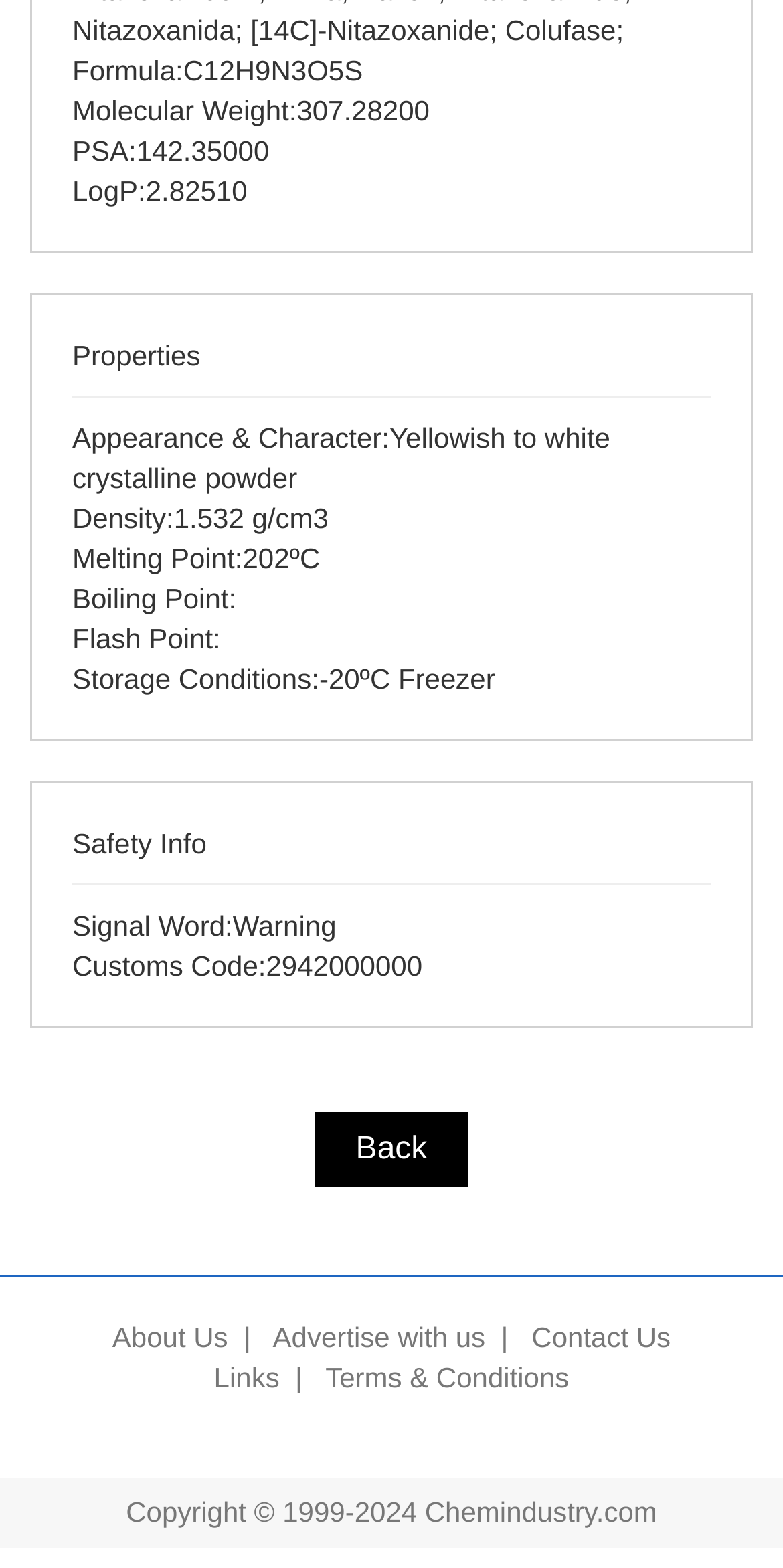Provide the bounding box coordinates of the HTML element this sentence describes: "Links".

[0.273, 0.868, 0.357, 0.888]